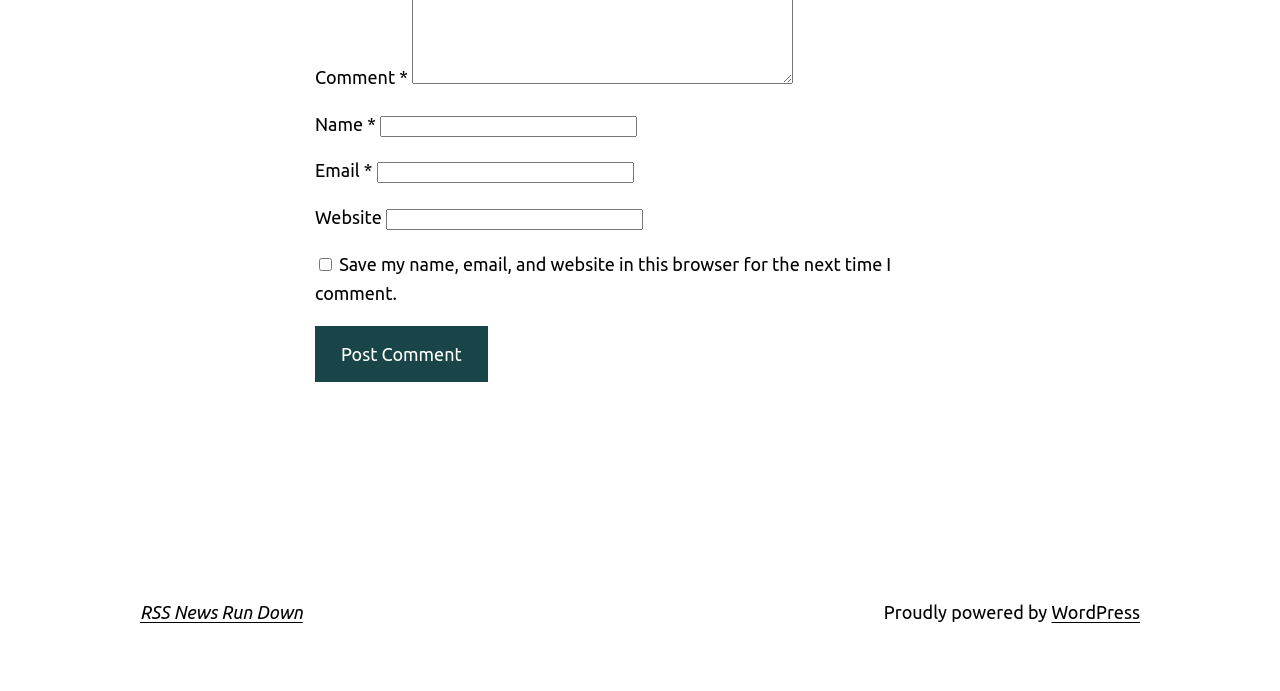Answer the question in a single word or phrase:
What is the purpose of the 'Post Comment' button?

To post a comment